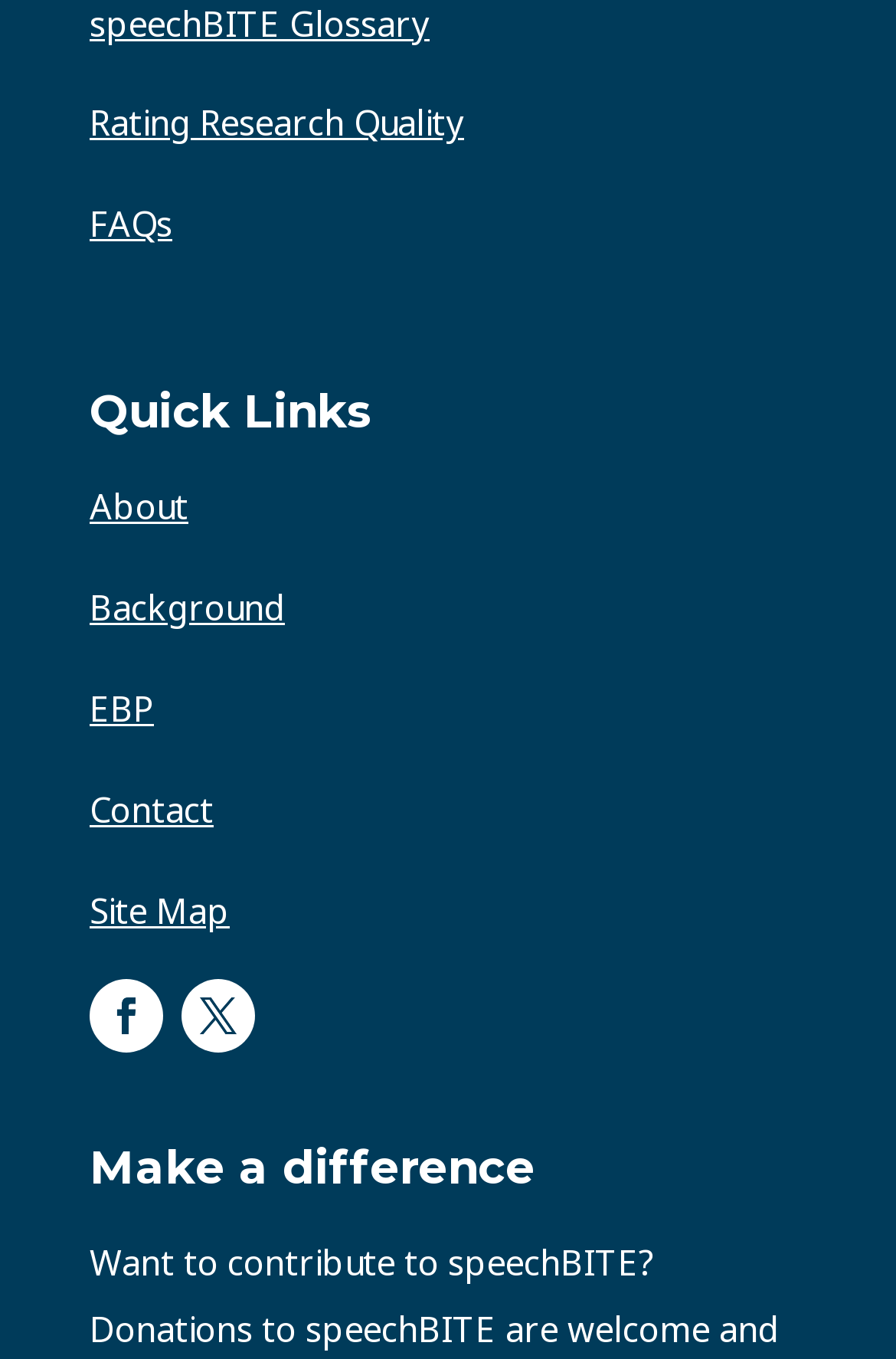Respond with a single word or short phrase to the following question: 
What is the last link in the quick links section?

Site Map